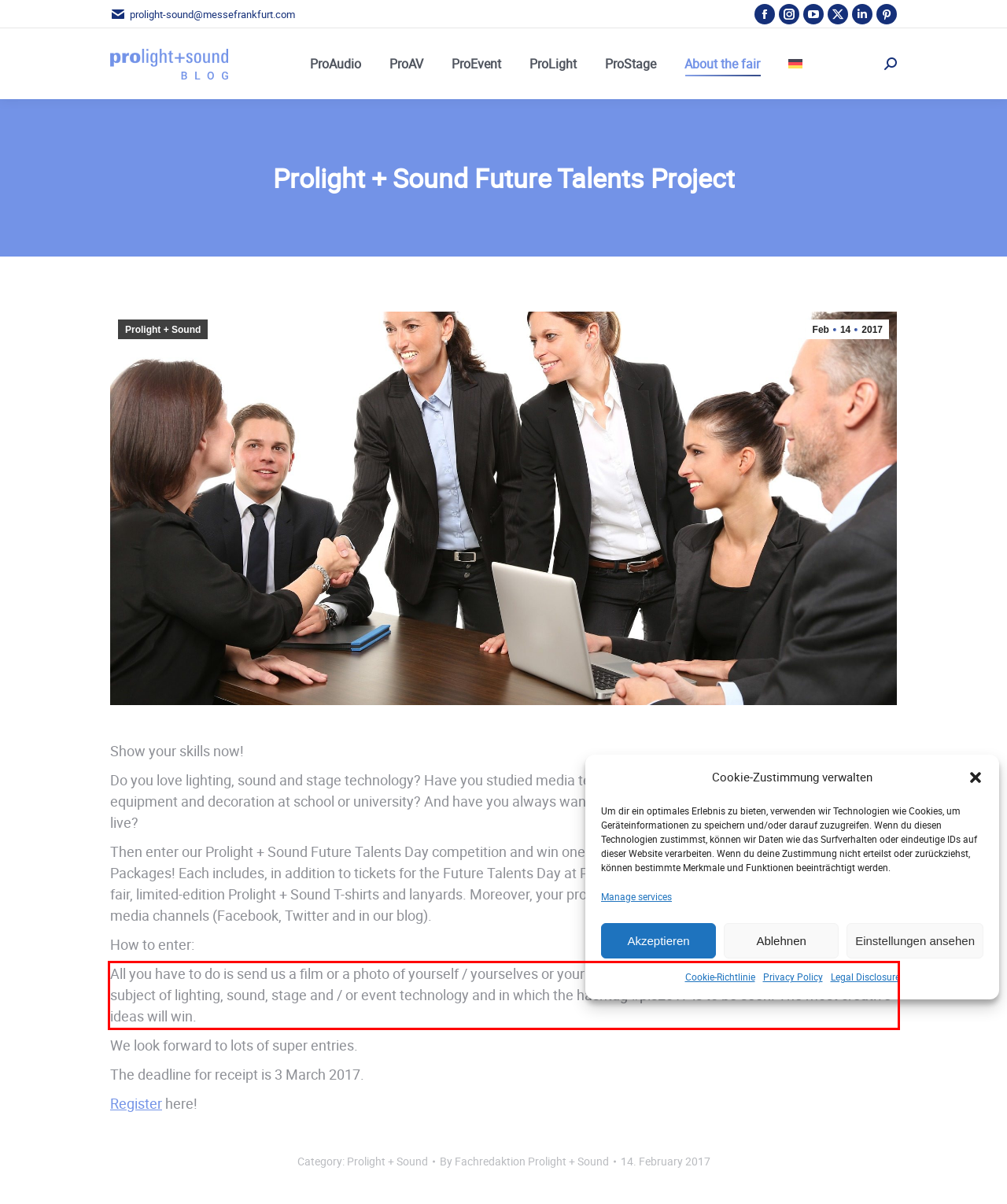The screenshot provided shows a webpage with a red bounding box. Apply OCR to the text within this red bounding box and provide the extracted content.

All you have to do is send us a film or a photo of yourself / yourselves or your project, in which you creatively interpret the subject of lighting, sound, stage and / or event technology and in which the hashtag #pls2017 is to be seen. The most creative ideas will win.